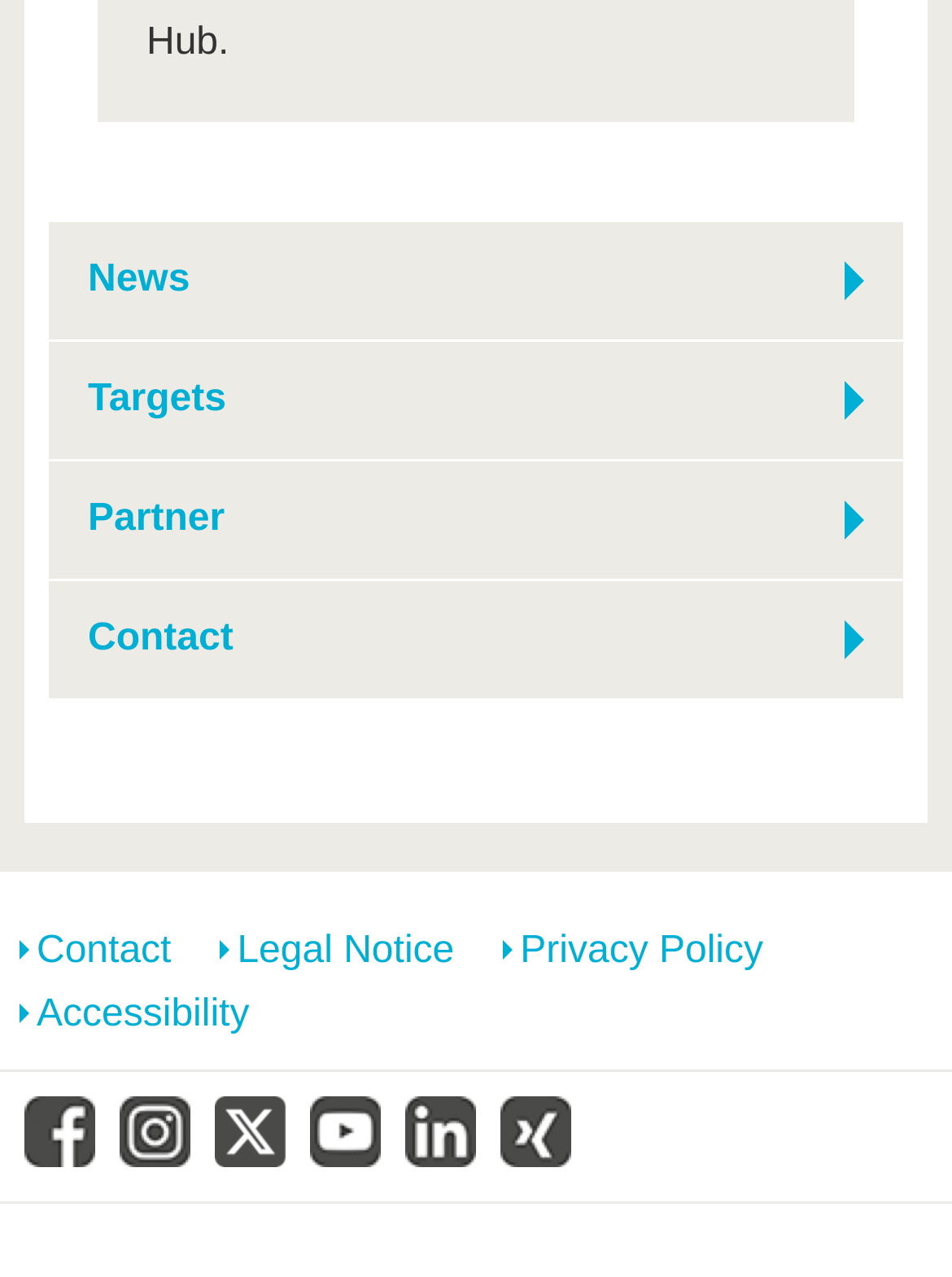Locate the bounding box coordinates of the clickable region to complete the following instruction: "Click on News."

[0.051, 0.174, 0.949, 0.266]